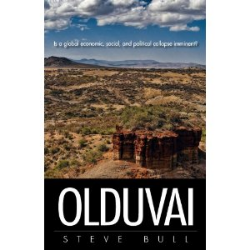Generate a comprehensive description of the image.

The image features the cover of the book titled "Olduvai" by Steve Bull, presenting a striking visual that combines a dramatic landscape with thought-provoking text. The foreground showcases a rocky cliff formation amidst a vast expanse of land, under a wide sky that is adorned with clouds. Above the image, a question is posed: "Is a global economic, social, and political collapse imminent?" This inquiry sets a serious tone, inviting readers to reflect on the themes of collapse and resilience. The title, "OLDUVAI," is prominently displayed in bold letters at the bottom, emphasizing the significance of the work in addressing critical contemporary issues. The author's name, "STEVE BULL," is also featured beneath the title, indicating the source of these compelling insights. This image not only represents the book visually but encapsulates its essence by provoking curiosity about the intricate dynamics of societal stability and decline.